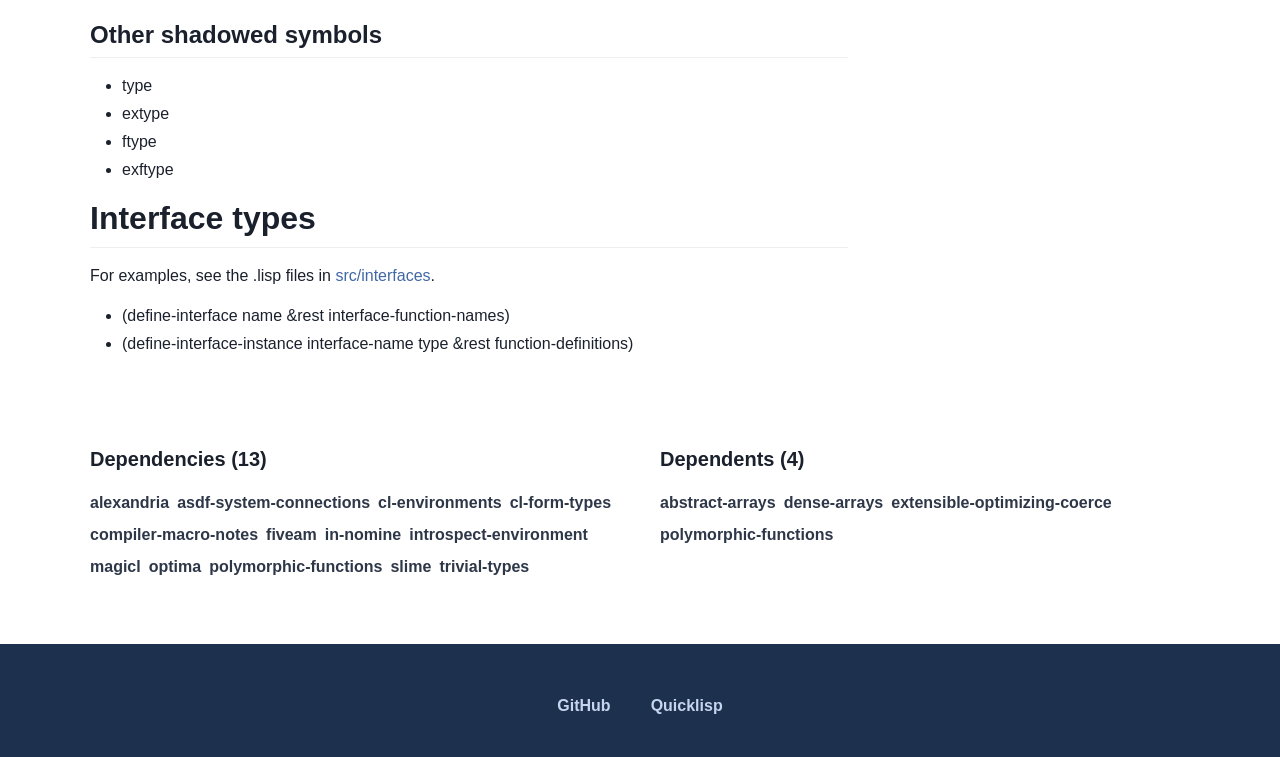Find the bounding box coordinates for the HTML element described in this sentence: "cl-environments". Provide the coordinates as four float numbers between 0 and 1, in the format [left, top, right, bottom].

[0.295, 0.634, 0.392, 0.666]